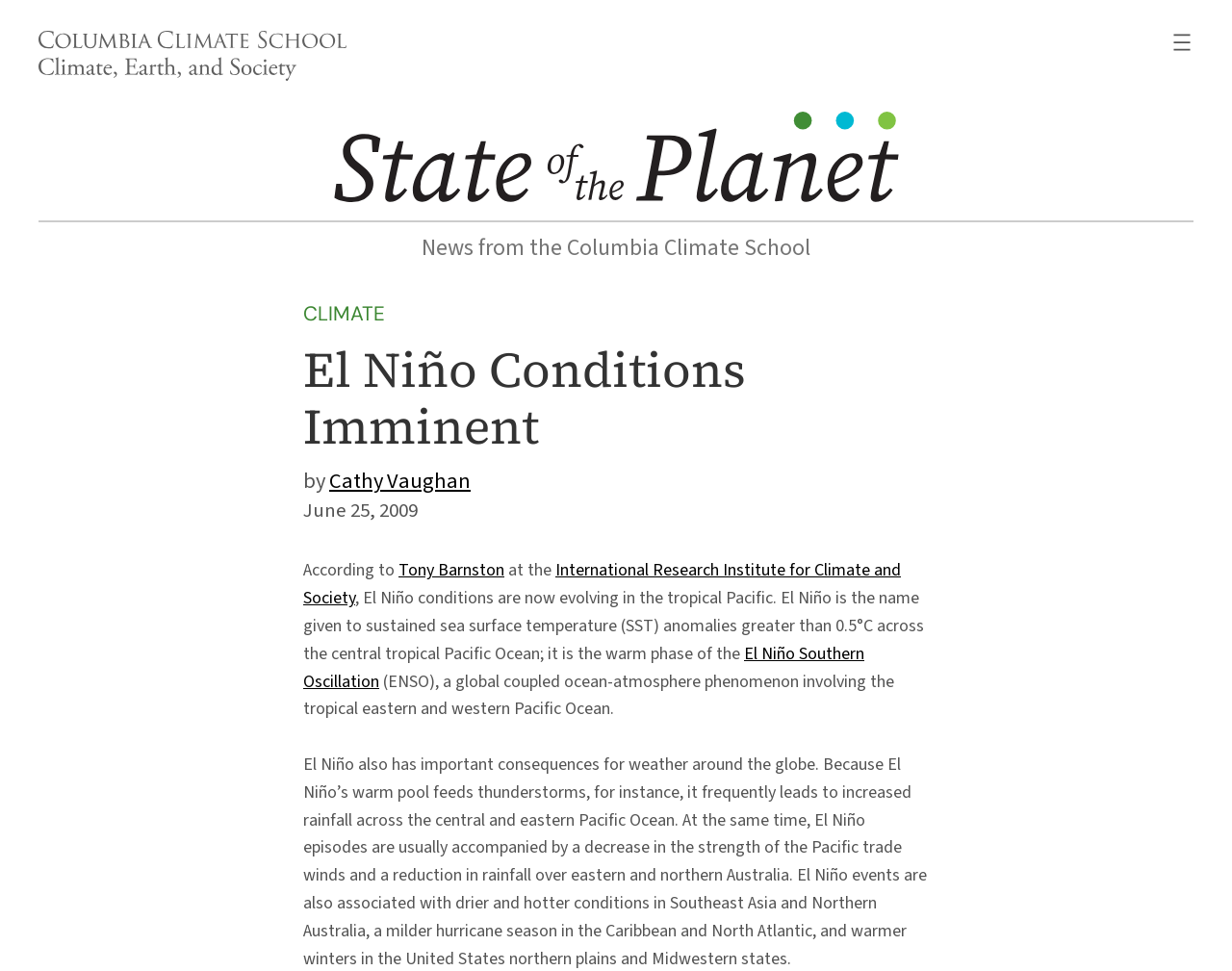Locate the bounding box coordinates of the item that should be clicked to fulfill the instruction: "Visit the State of the Planet page".

[0.271, 0.115, 0.729, 0.218]